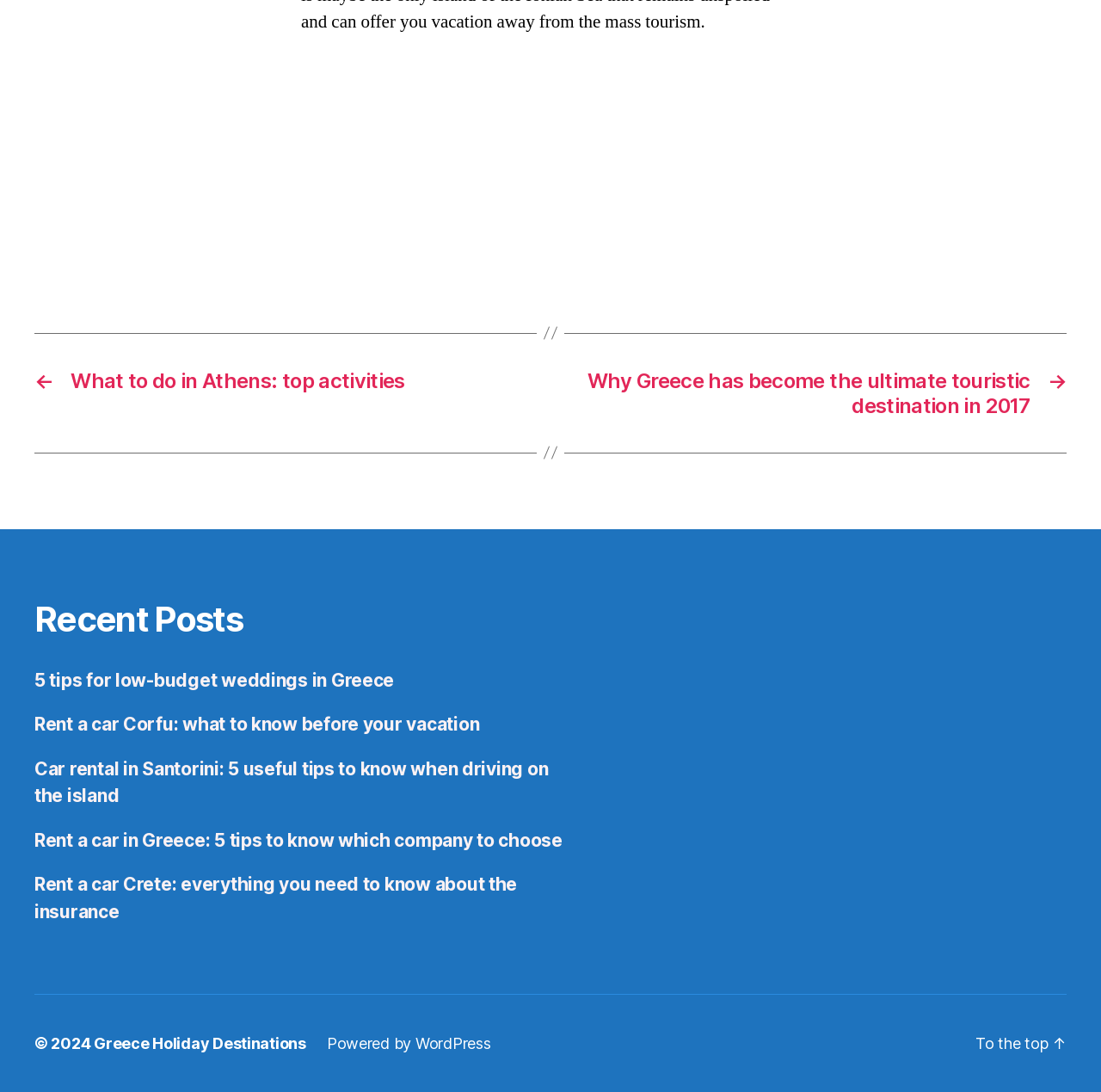What is the name of the island in the image?
Based on the image, give a concise answer in the form of a single word or short phrase.

Othonoi